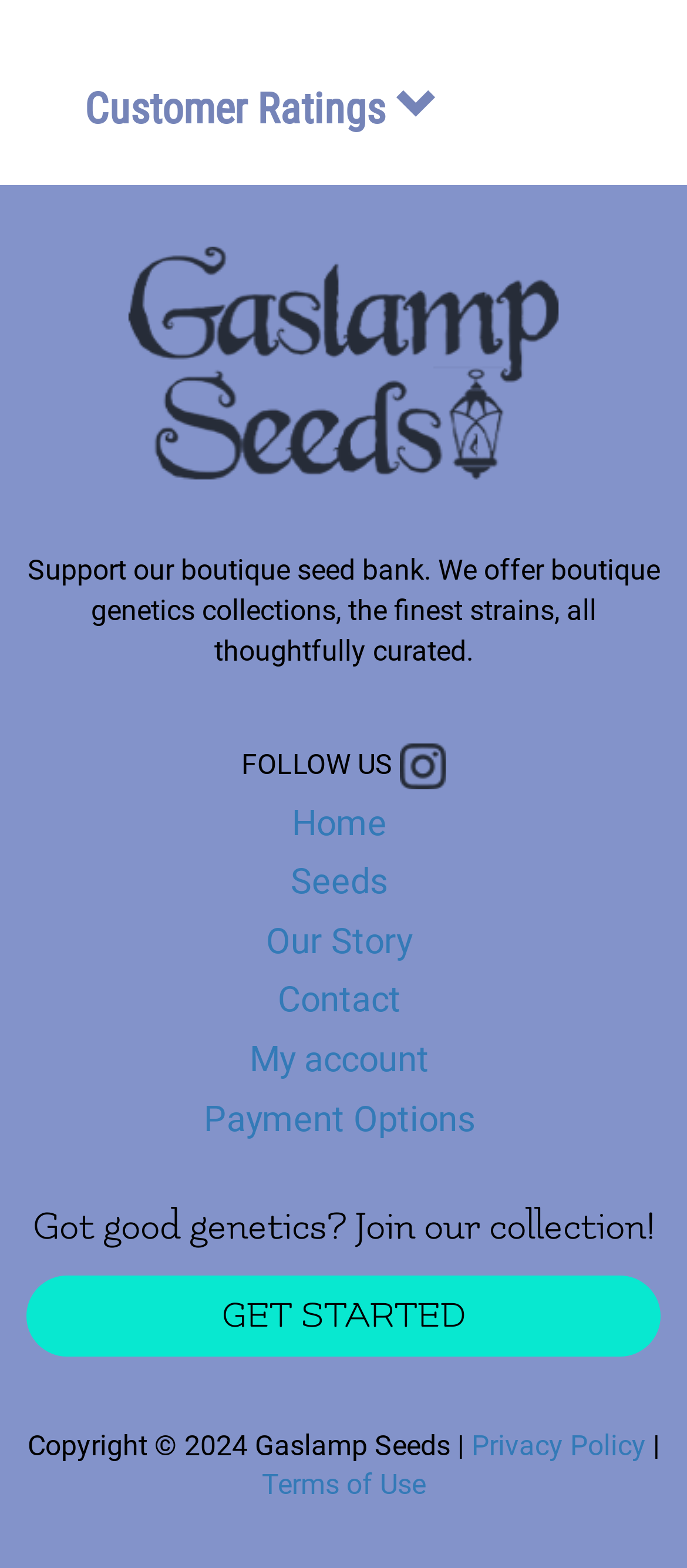Determine the bounding box coordinates for the region that must be clicked to execute the following instruction: "View payment options".

[0.296, 0.699, 0.691, 0.726]